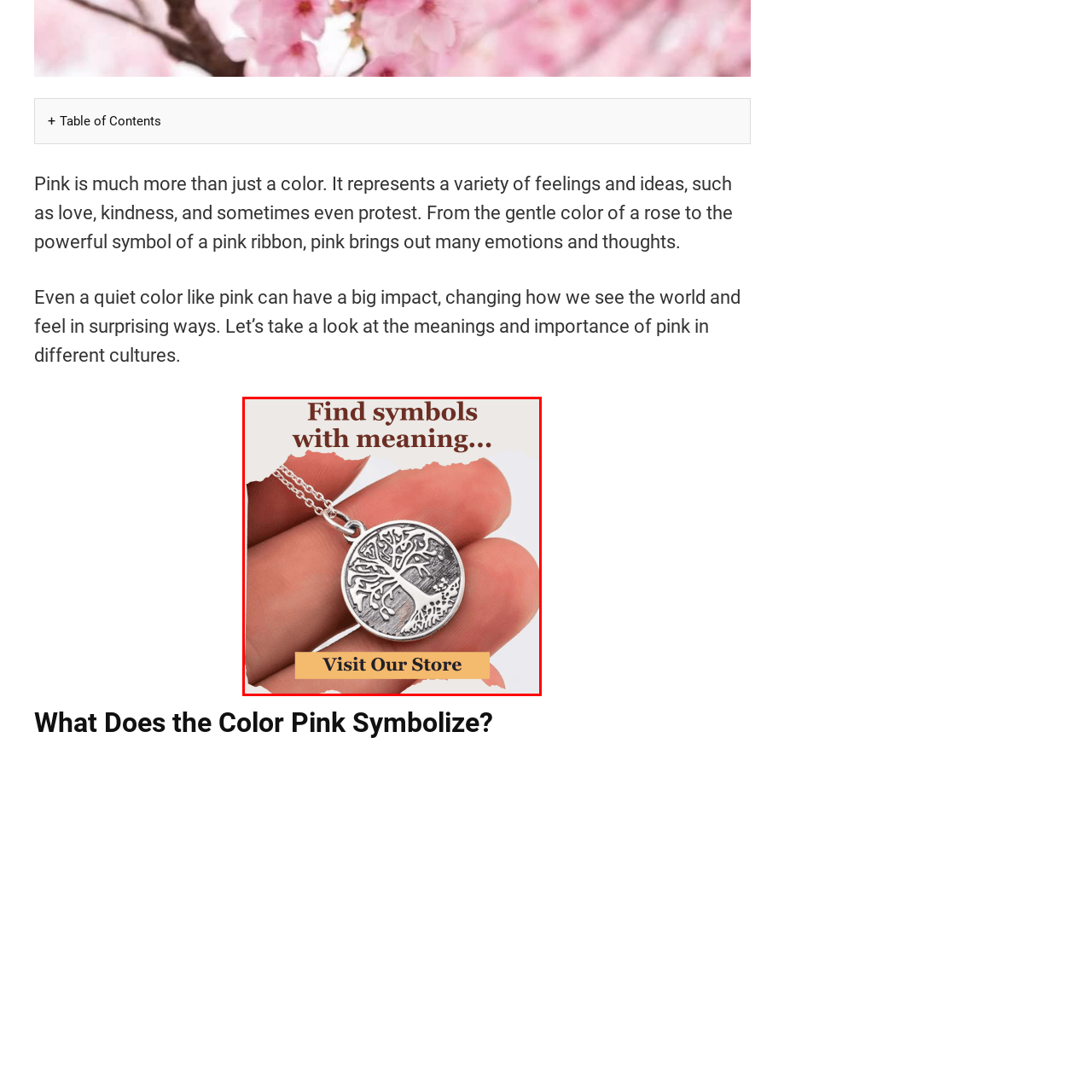Give a detailed account of the picture within the red bounded area.

The image features a beautifully designed pendant necklace showcasing a tree of life symbol, delicately held in a person's hand. The pendant, with intricate detailing of the tree's branches and roots, represents growth, strength, and connection. Below the pendant, a call-to-action text invites viewers to "Visit Our Store," emphasizing an opportunity to explore more symbols with meaningful representations. The serene background complements the overall appeal, inviting viewers into a world of symbolic jewelry that transcends mere decoration to embody deeper meanings and emotions.